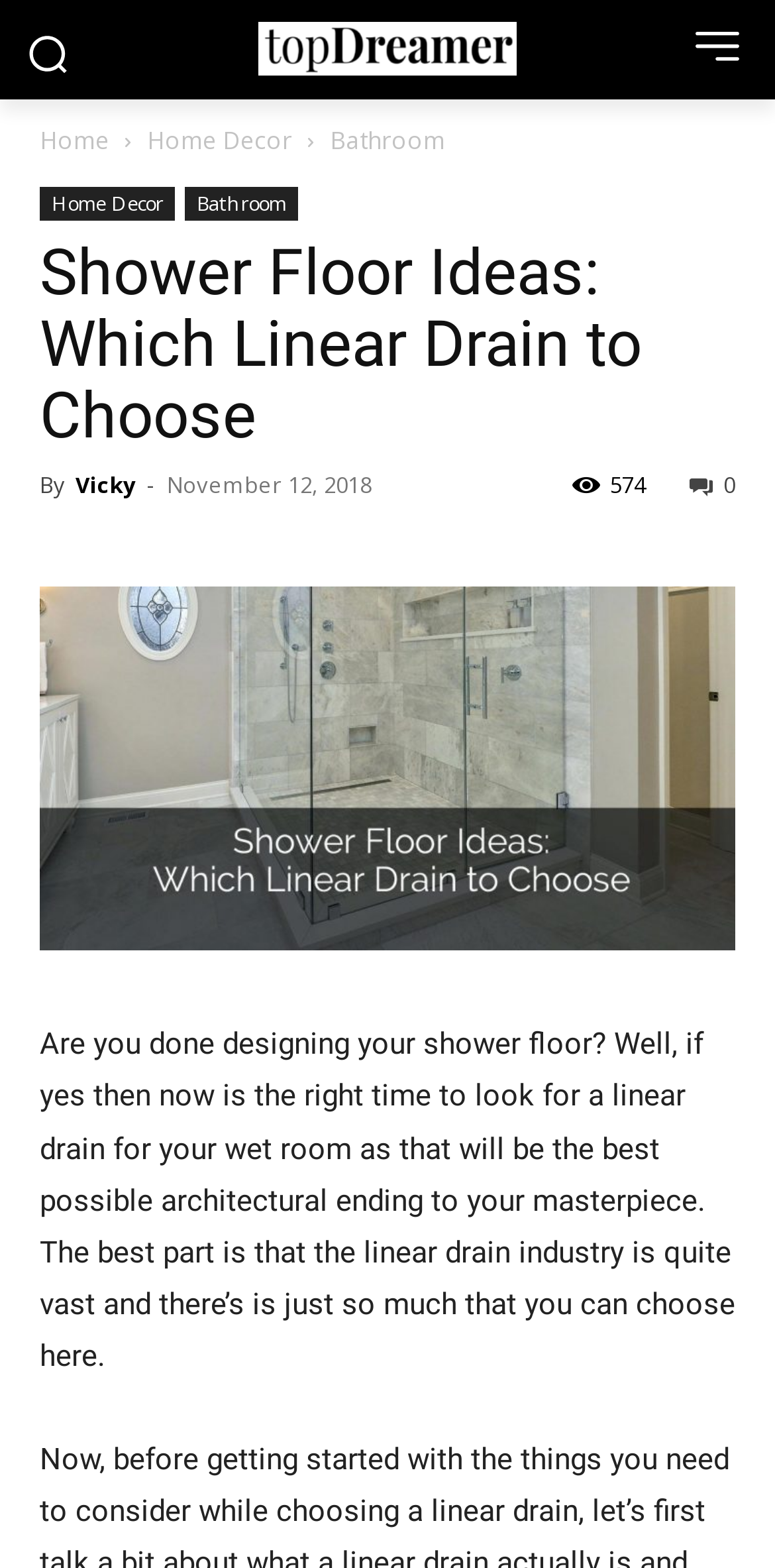From the element description: "0", extract the bounding box coordinates of the UI element. The coordinates should be expressed as four float numbers between 0 and 1, in the order [left, top, right, bottom].

[0.89, 0.299, 0.949, 0.318]